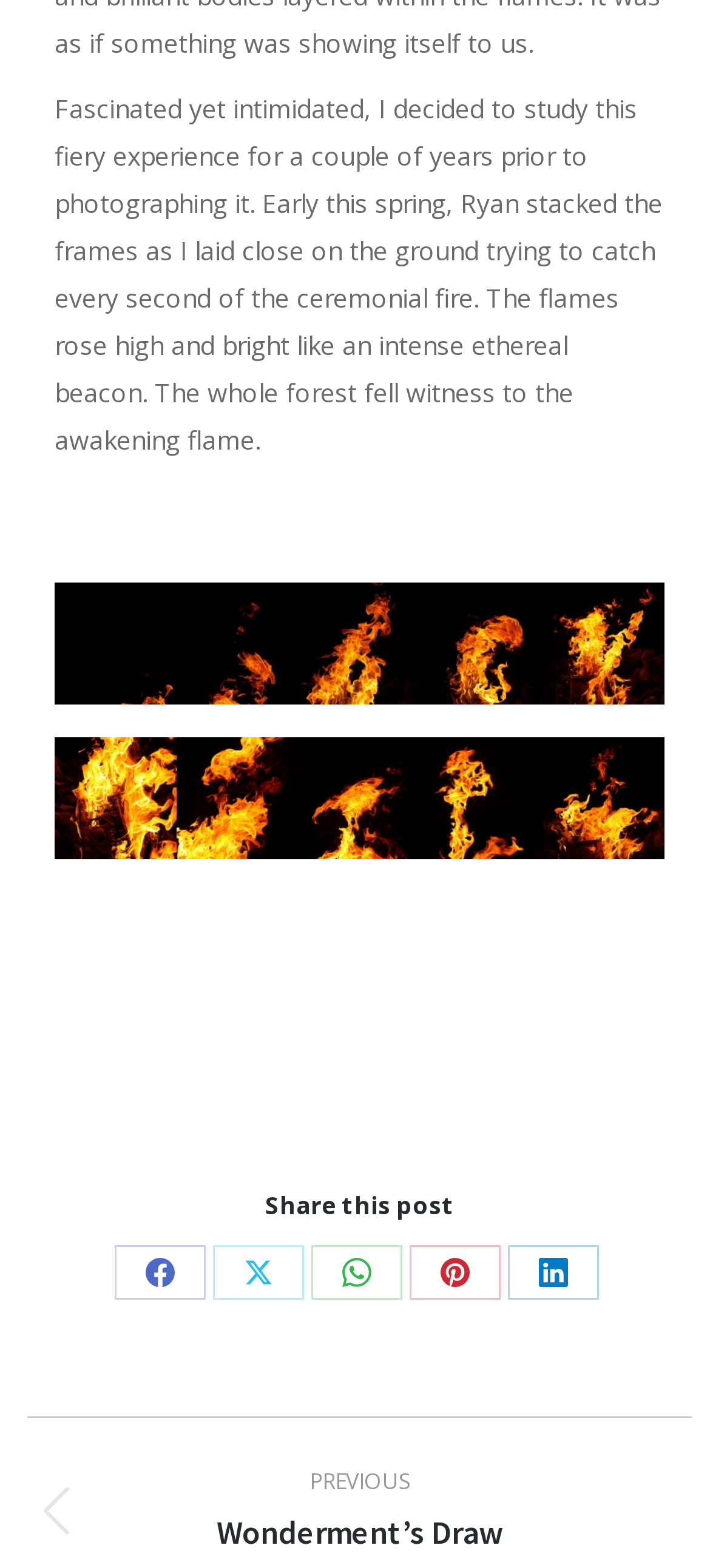Find the bounding box coordinates for the area that should be clicked to accomplish the instruction: "Go to previous post".

[0.038, 0.933, 0.974, 0.993]